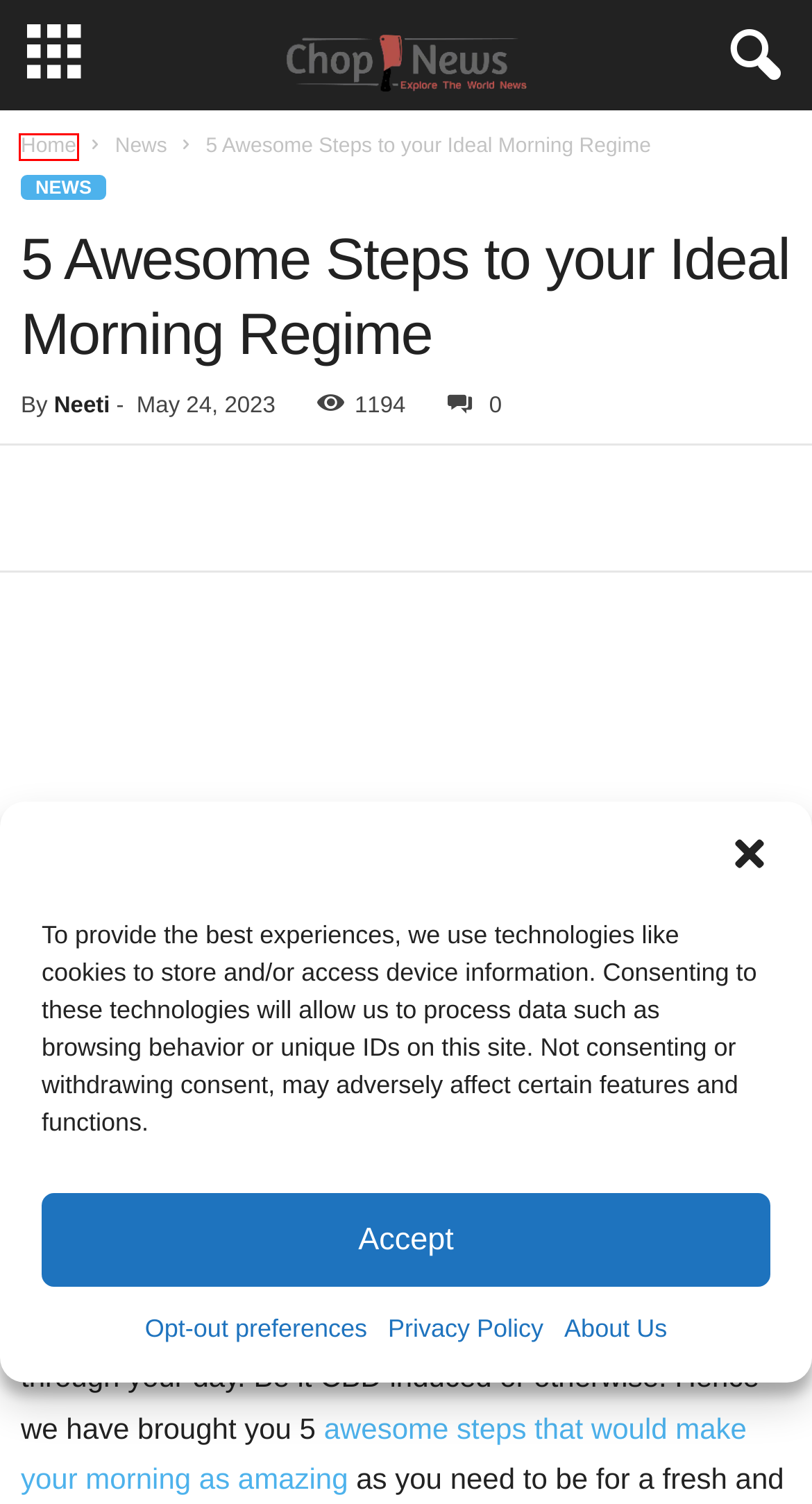Analyze the screenshot of a webpage featuring a red rectangle around an element. Pick the description that best fits the new webpage after interacting with the element inside the red bounding box. Here are the candidates:
A. Ram Charan, Allu Arjun, and Sandakozhi, a hit that Thalapathy Vijay refused - Chop News
B. ChopNews - Explore The World News
C. Opt-out preferences - Chop News
D. Health - Chop News
E. Sports - Chop News
F. News - Chop News
G. Biography - Chop News
H. About Us - Chop News

B